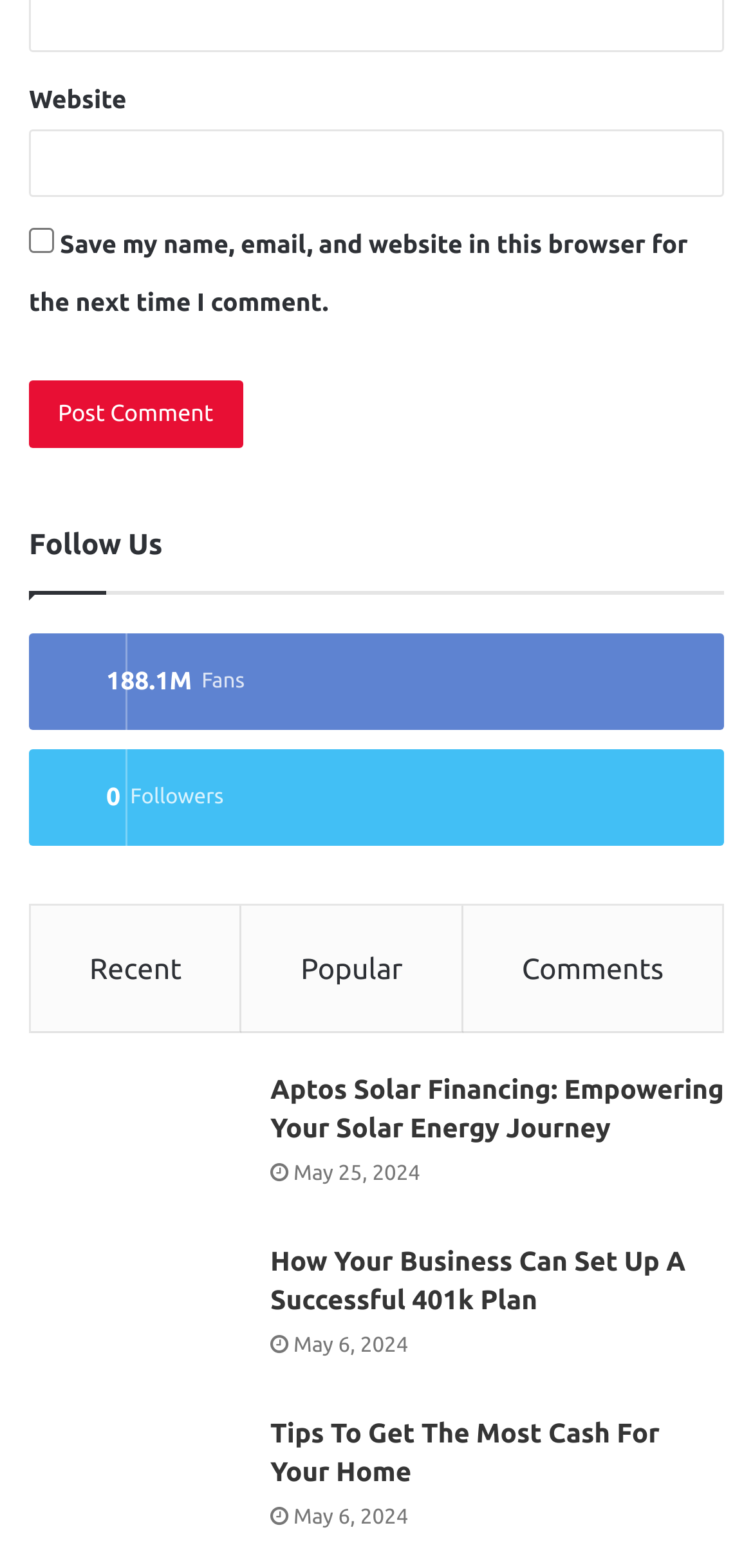What is the purpose of the checkbox?
Please interpret the details in the image and answer the question thoroughly.

The checkbox is labeled 'Save my name, email, and website in this browser for the next time I comment.' This suggests that its purpose is to save the user's website data for future comments.